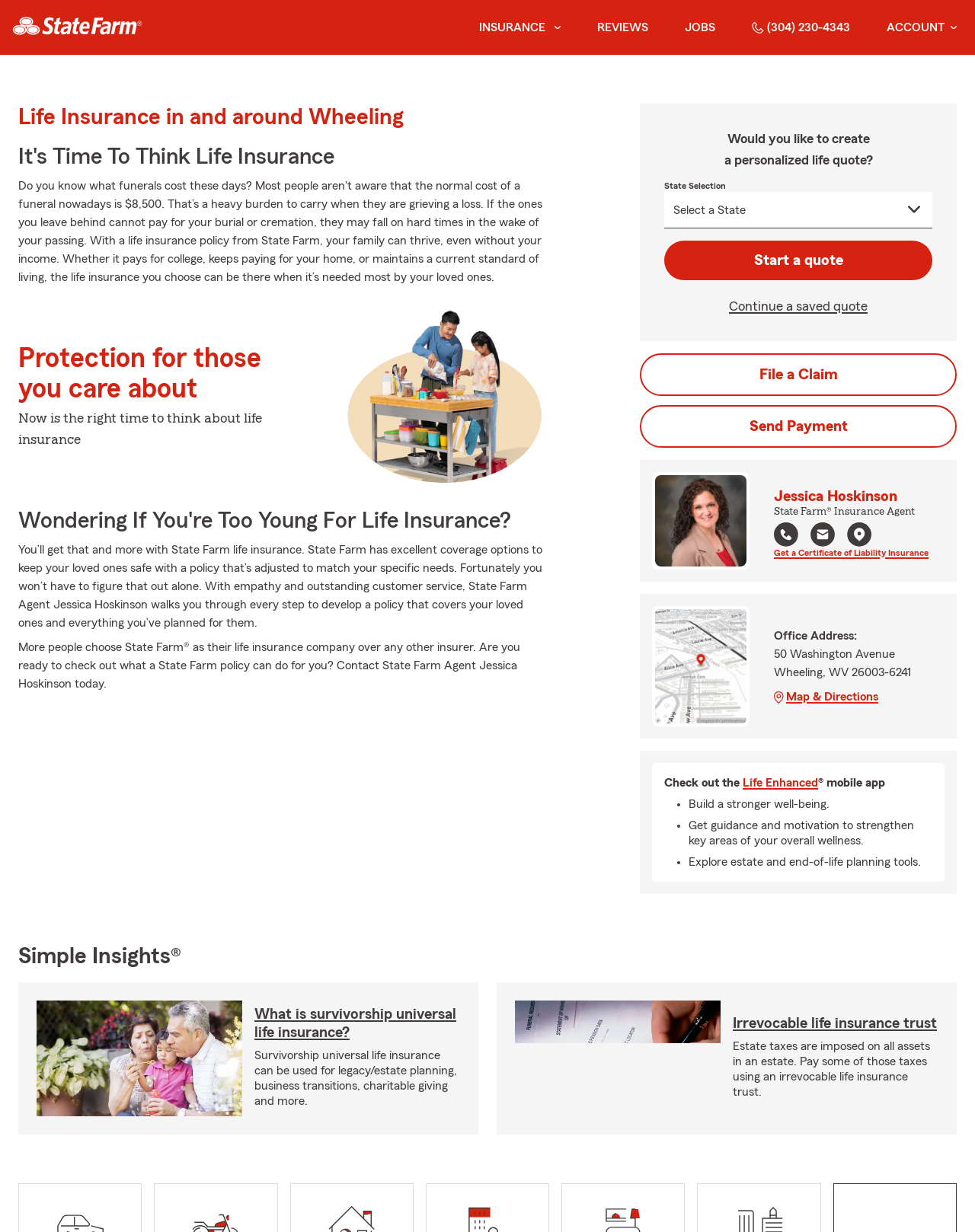Specify the bounding box coordinates of the element's region that should be clicked to achieve the following instruction: "Click the 'Start a quote' button". The bounding box coordinates consist of four float numbers between 0 and 1, in the format [left, top, right, bottom].

[0.681, 0.195, 0.956, 0.227]